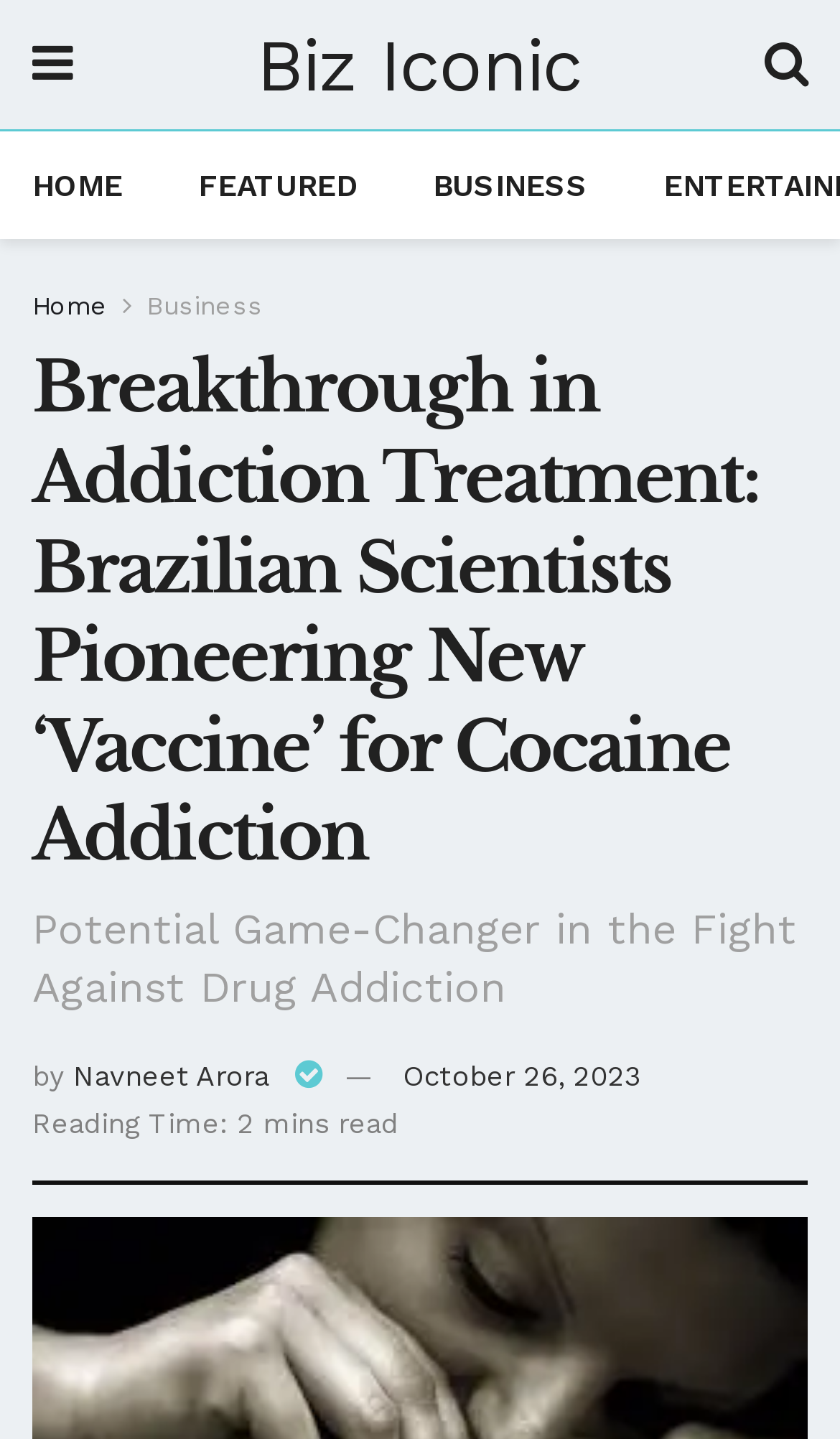Using the provided description October 26, 2023, find the bounding box coordinates for the UI element. Provide the coordinates in (top-left x, top-left y, bottom-right x, bottom-right y) format, ensuring all values are between 0 and 1.

[0.479, 0.736, 0.764, 0.758]